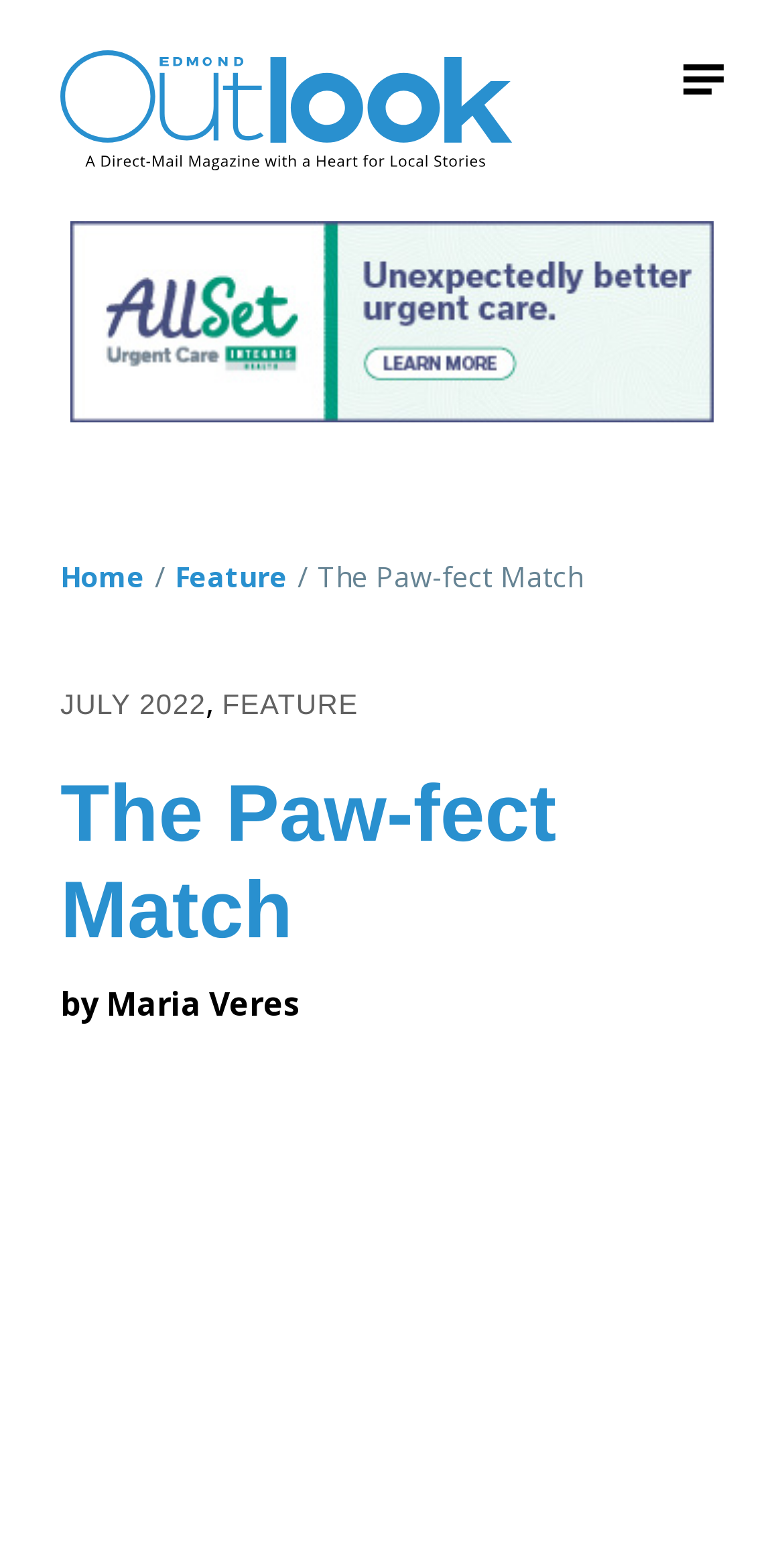What is the title of the article?
From the screenshot, supply a one-word or short-phrase answer.

The Paw-fect Match